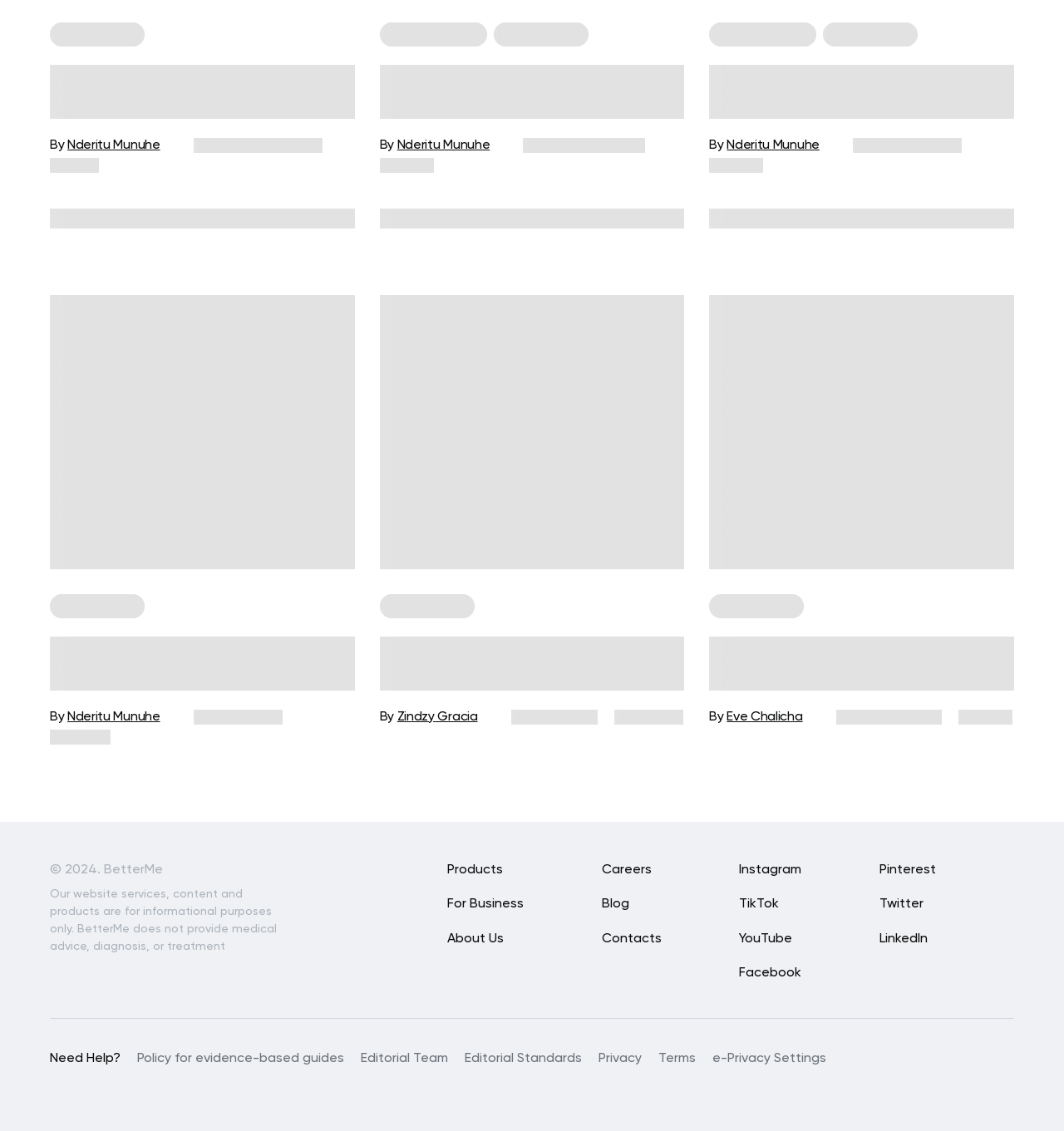How many views does the article 'The Ultimate Workout Plan For Skinny Guys To Get Swole' have?
Look at the image and answer the question using a single word or phrase.

3,330 views